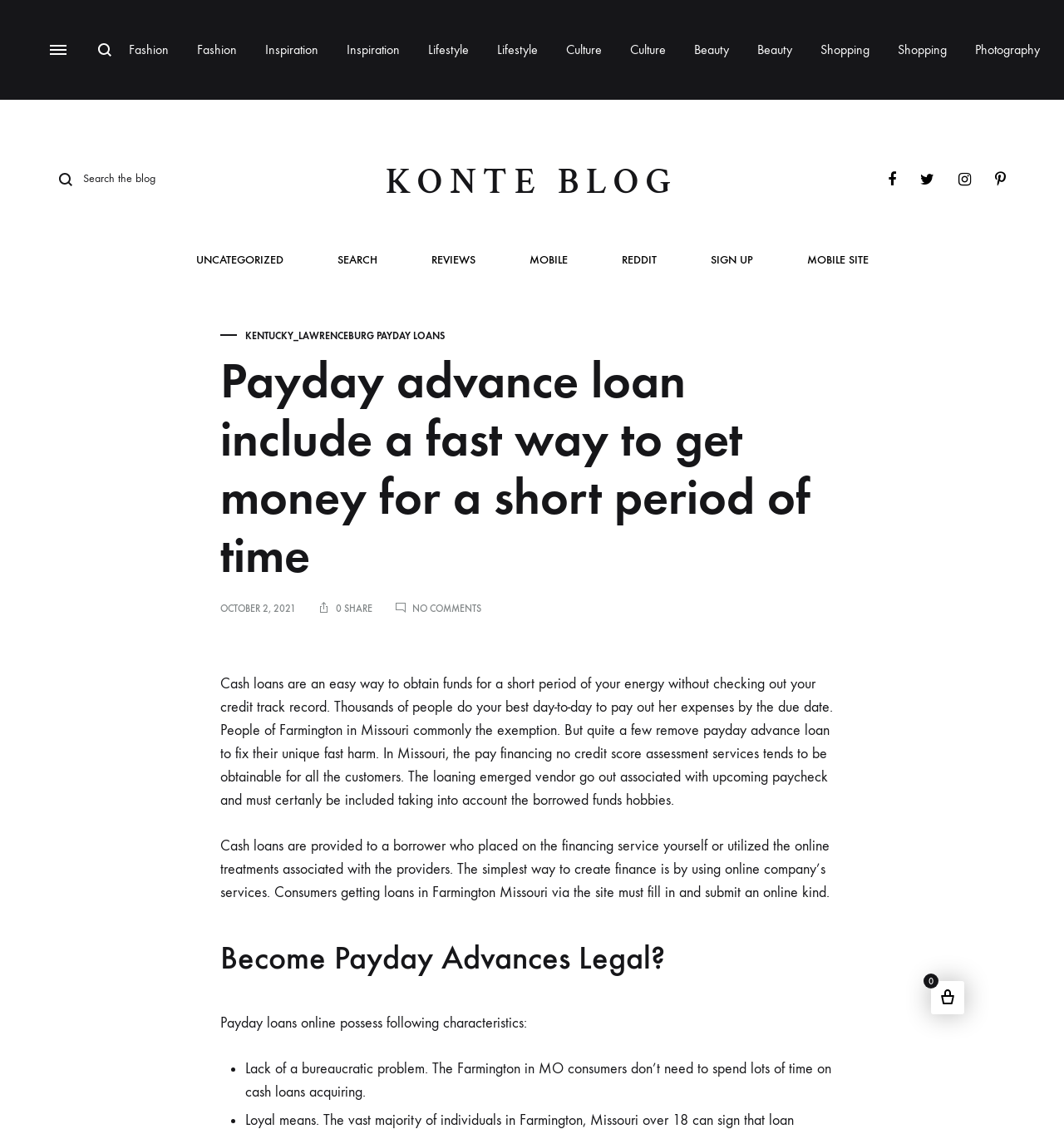Using the information in the image, could you please answer the following question in detail:
How many shares does this article have?

Based on the static text '0 SHARE', it is clear that this article has 0 shares.